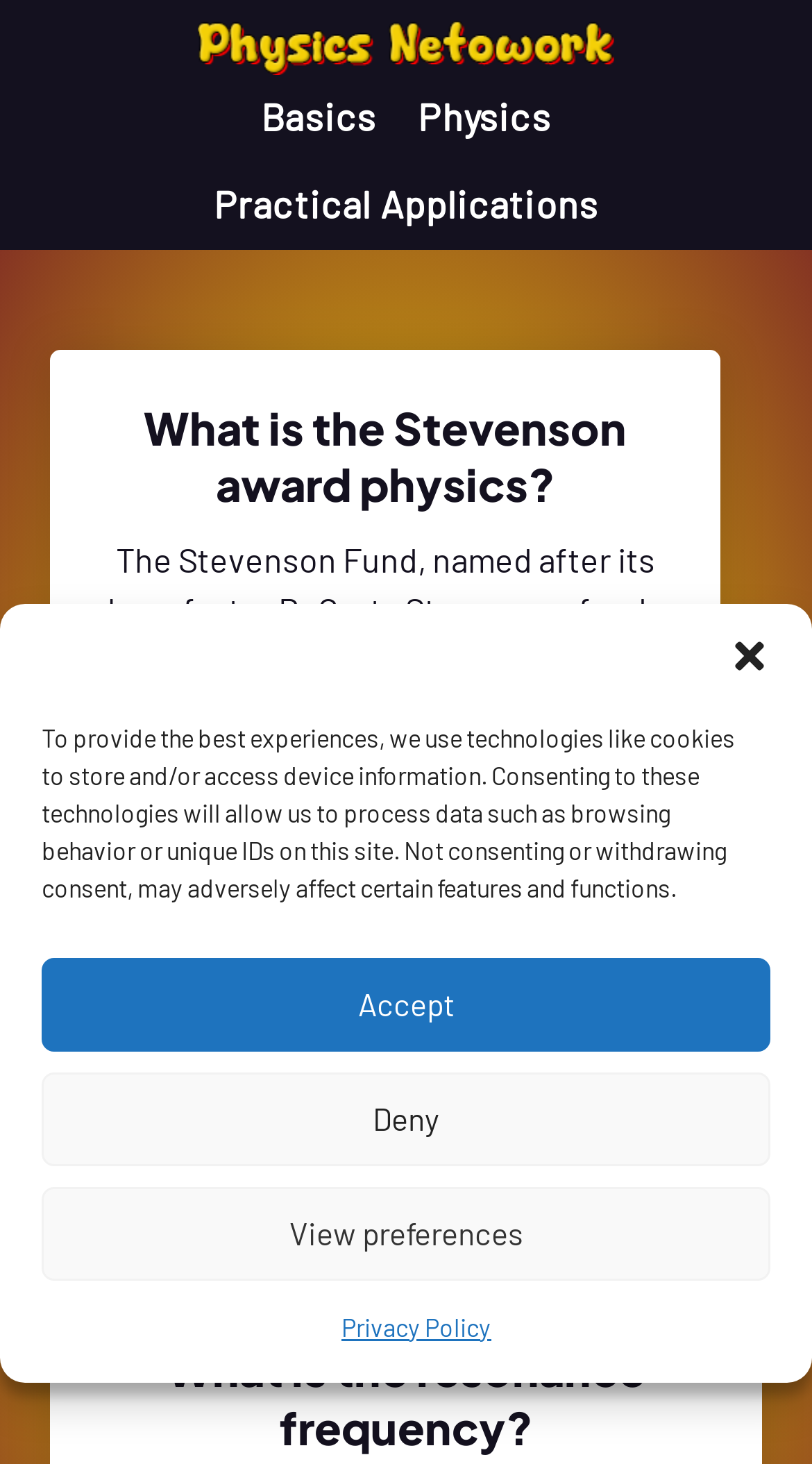How many bursaries are awarded by the Stevenson Fund?
Answer the question using a single word or phrase, according to the image.

Three